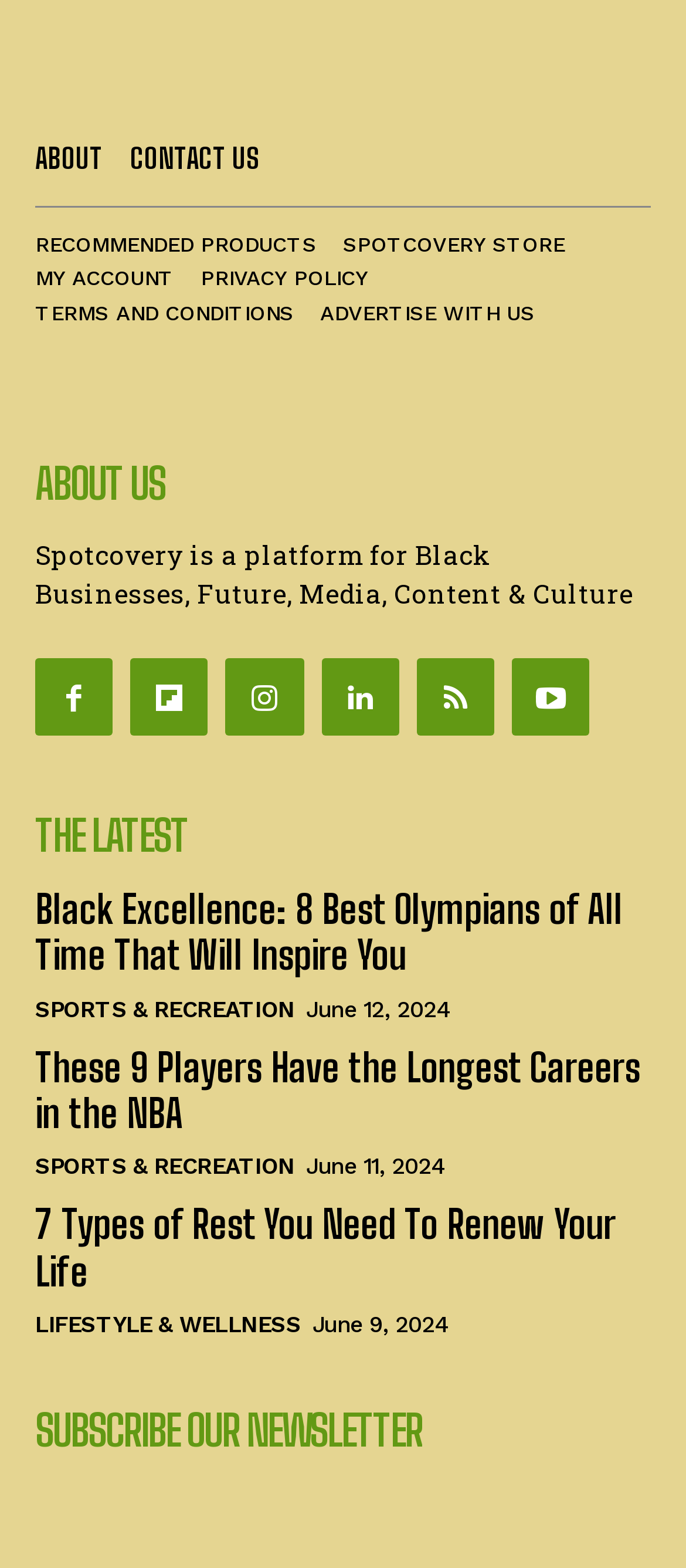Carefully observe the image and respond to the question with a detailed answer:
How many social media links are available?

There are six social media links available, represented by icons, located below the 'ABOUT US' heading. These links are for Facebook, Twitter, Instagram, LinkedIn, YouTube, and Pinterest.